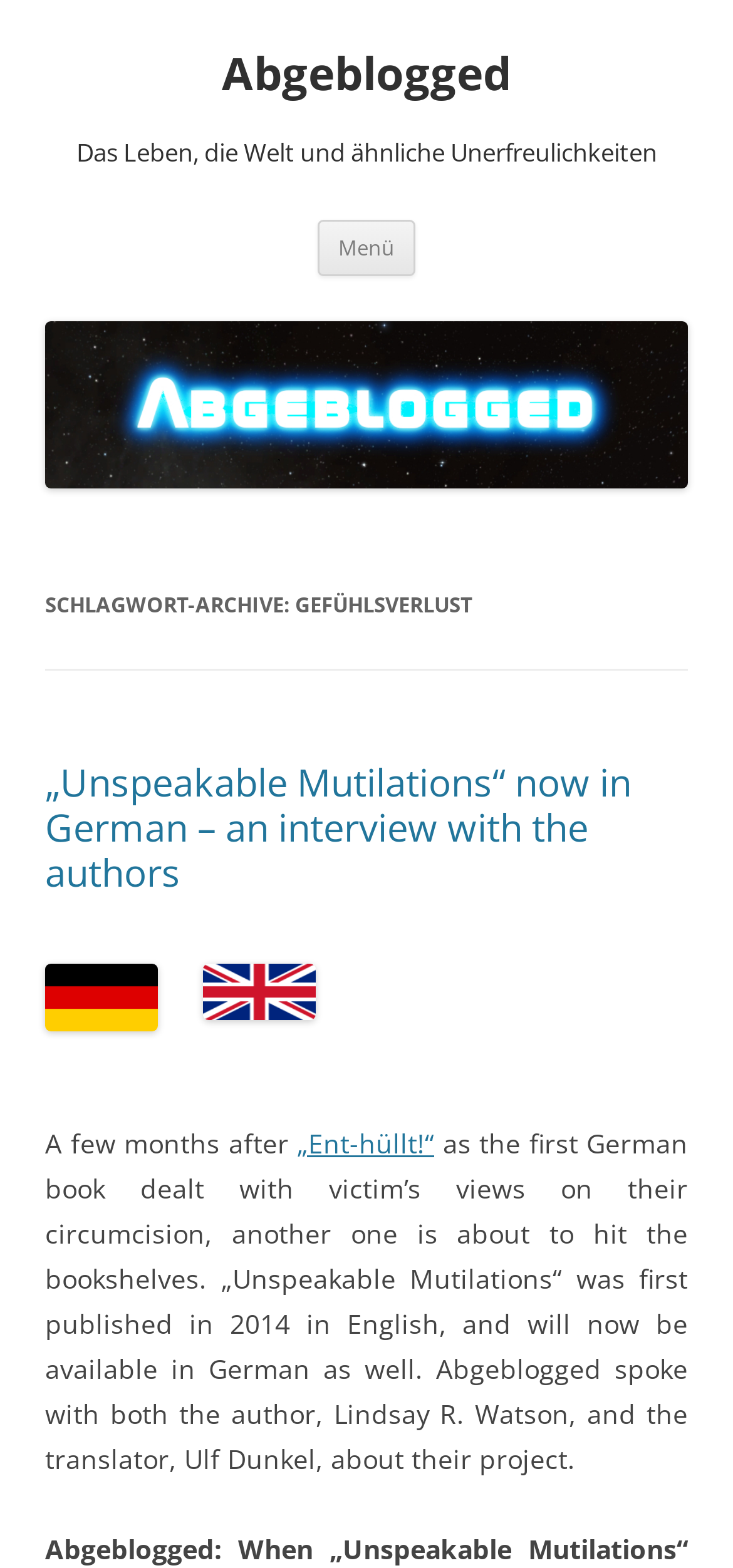What is the title of the first article?
Look at the screenshot and respond with a single word or phrase.

„Unspeakable Mutilations“ now in German – an interview with the authors